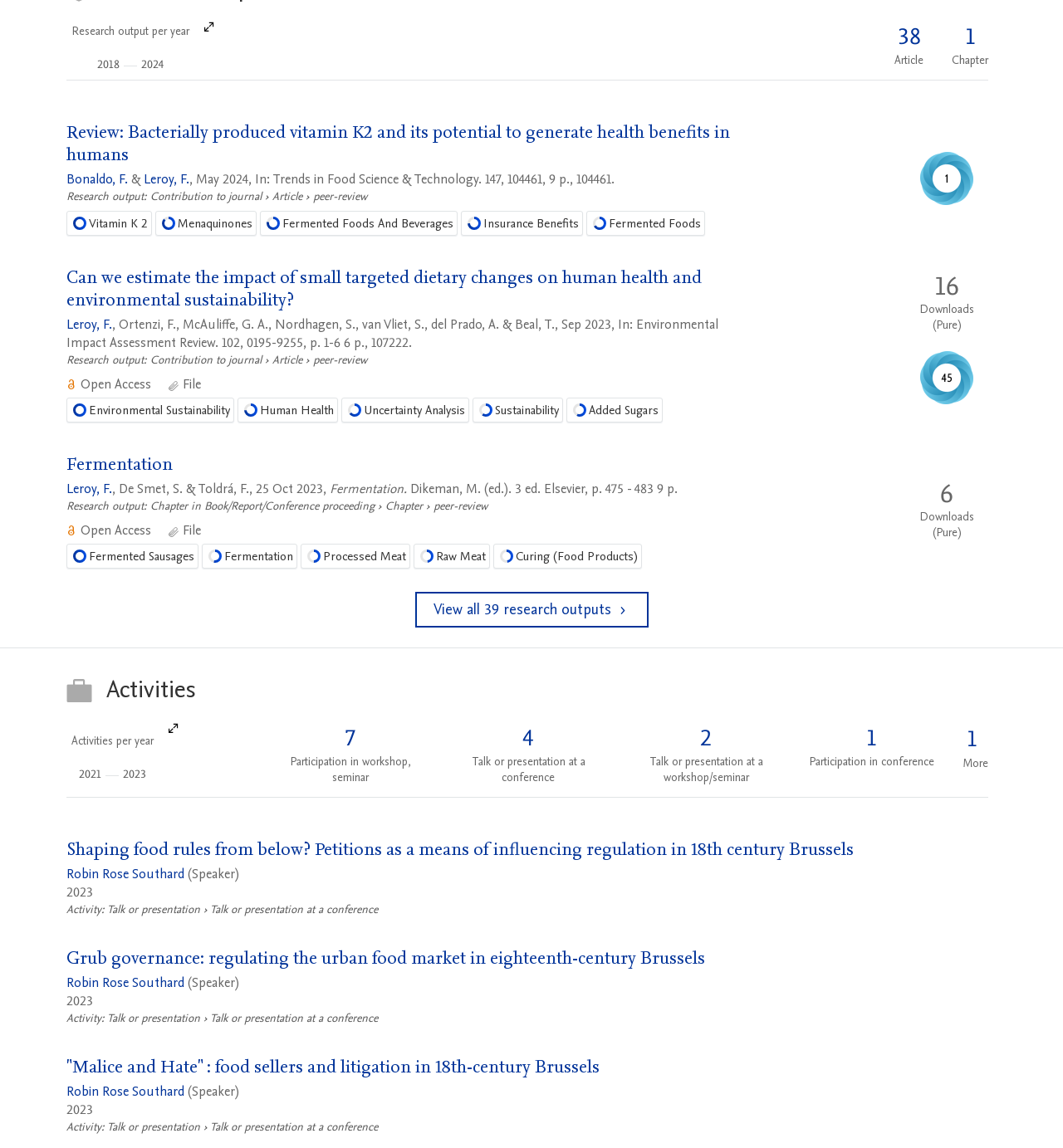Give a one-word or one-phrase response to the question: 
What is the topic of the third article?

Fermentation